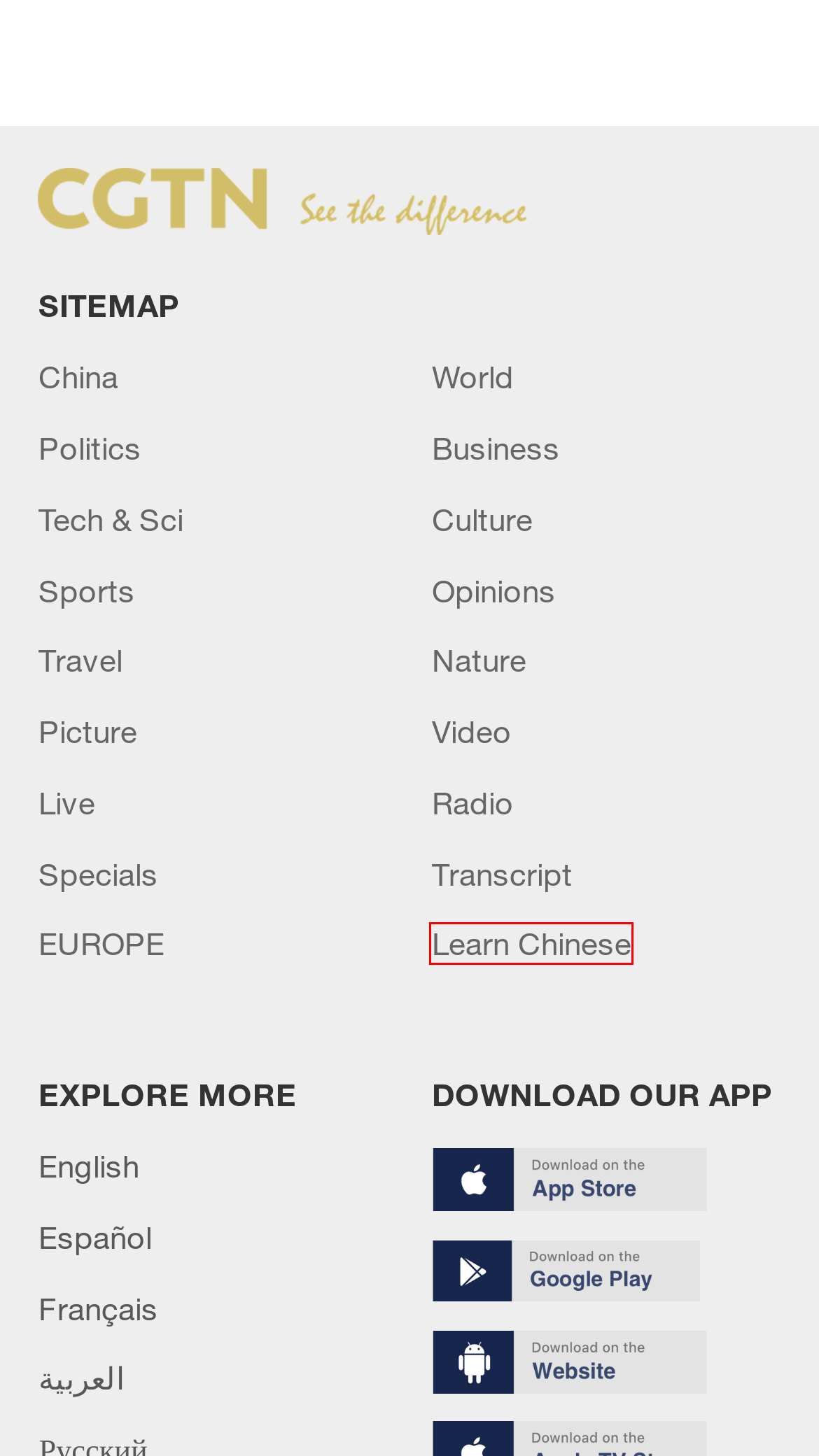You are given a screenshot of a webpage within which there is a red rectangle bounding box. Please choose the best webpage description that matches the new webpage after clicking the selected element in the bounding box. Here are the options:
A. Live - Witness, Report and Share in Real Time | CGTN
B. Tech, Science, Space, Health & Environment News | CGTN
C. Sports | CGTN
D. World - Latest News, Videos, Analysis & Feature Stories | CGTN
E. China News | CGTN
F. Chinese Master
G. Latest Economic News & Business Analysis | CGTN
H. Culture| TV, Film, Art, Music, Theatre, Lifestyle - CGTN

F